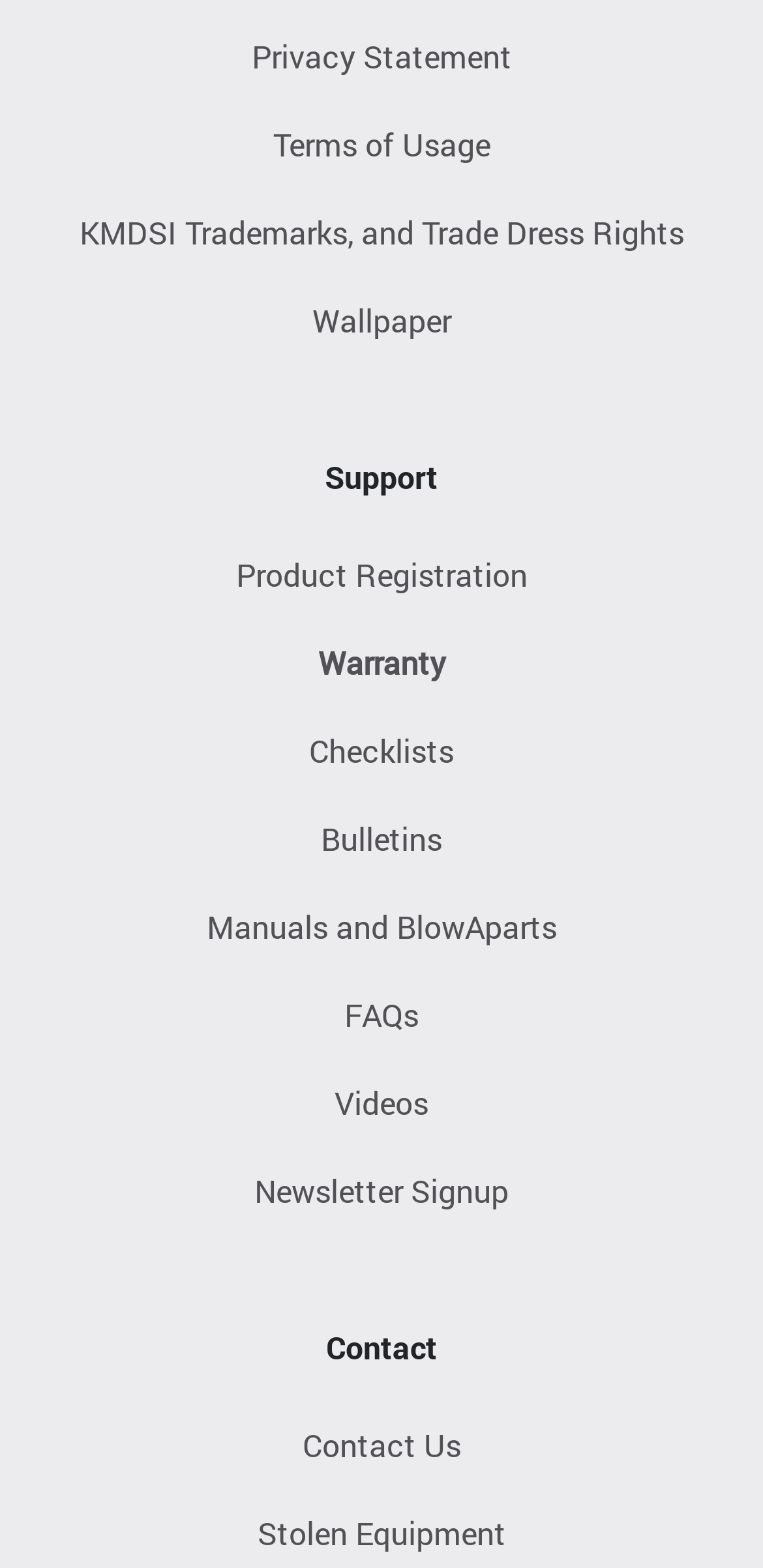Give a concise answer using only one word or phrase for this question:
Is there a 'Wallpaper' link in the footer?

Yes